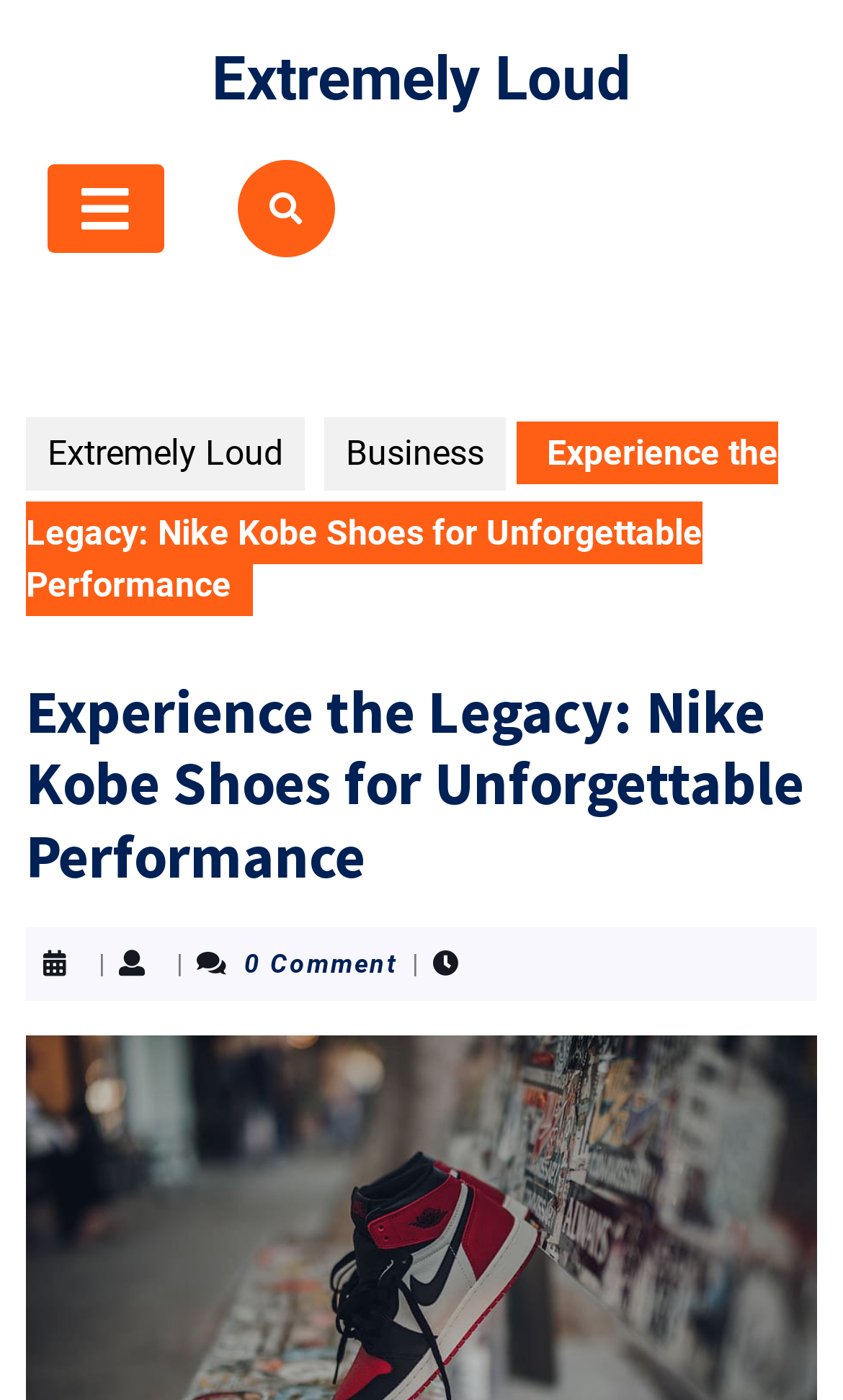How many links are there in the top navigation bar?
Provide a detailed answer to the question using information from the image.

The top navigation bar contains three links: 'Extremely Loud', '', and 'Business'. These links are located at the top of the webpage with bounding box coordinates of [0.251, 0.031, 0.749, 0.082], [0.281, 0.134, 0.396, 0.164], and [0.385, 0.298, 0.6, 0.35] respectively.